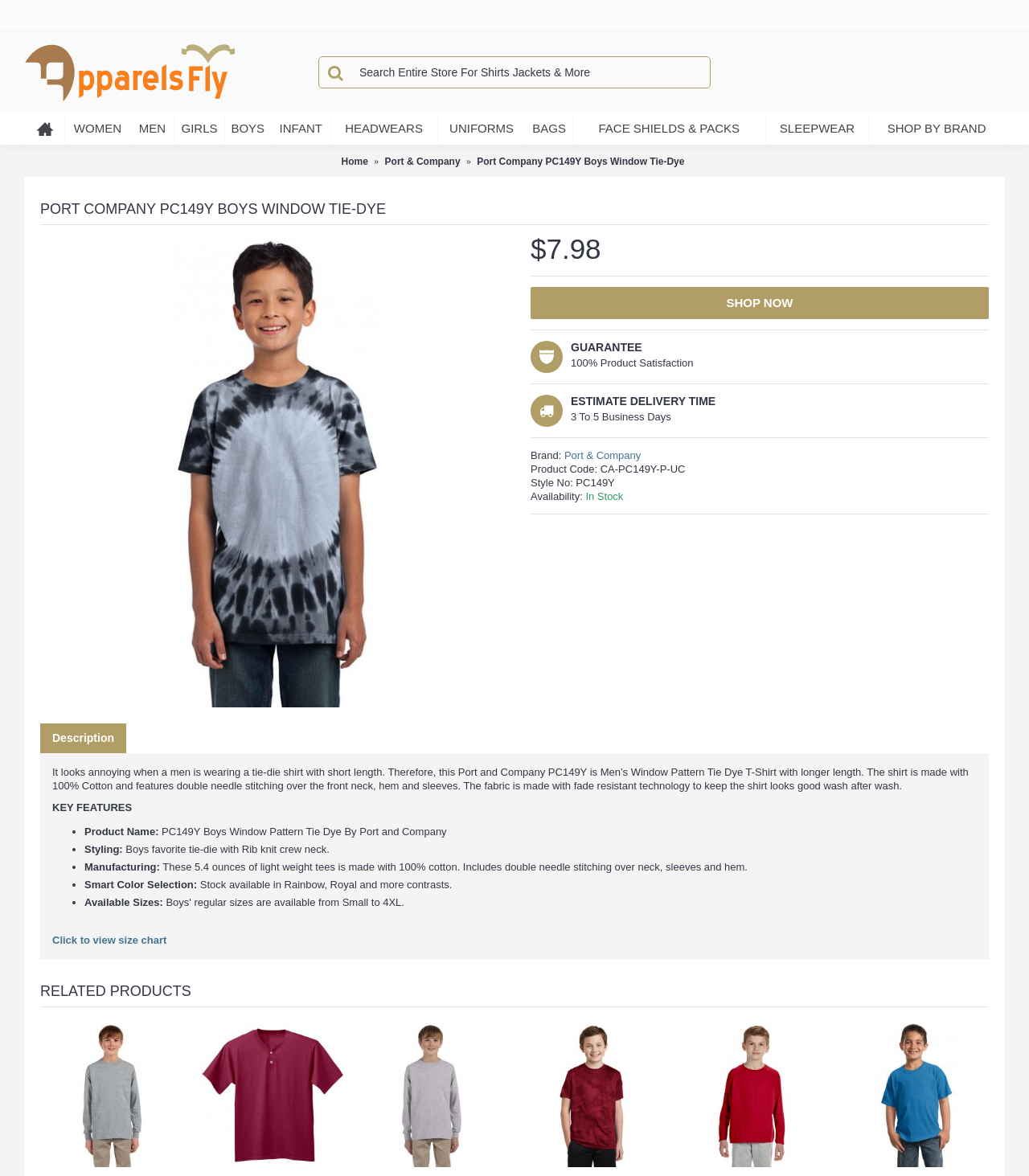Please determine the bounding box coordinates of the section I need to click to accomplish this instruction: "Click on WOMEN category".

[0.063, 0.096, 0.126, 0.123]